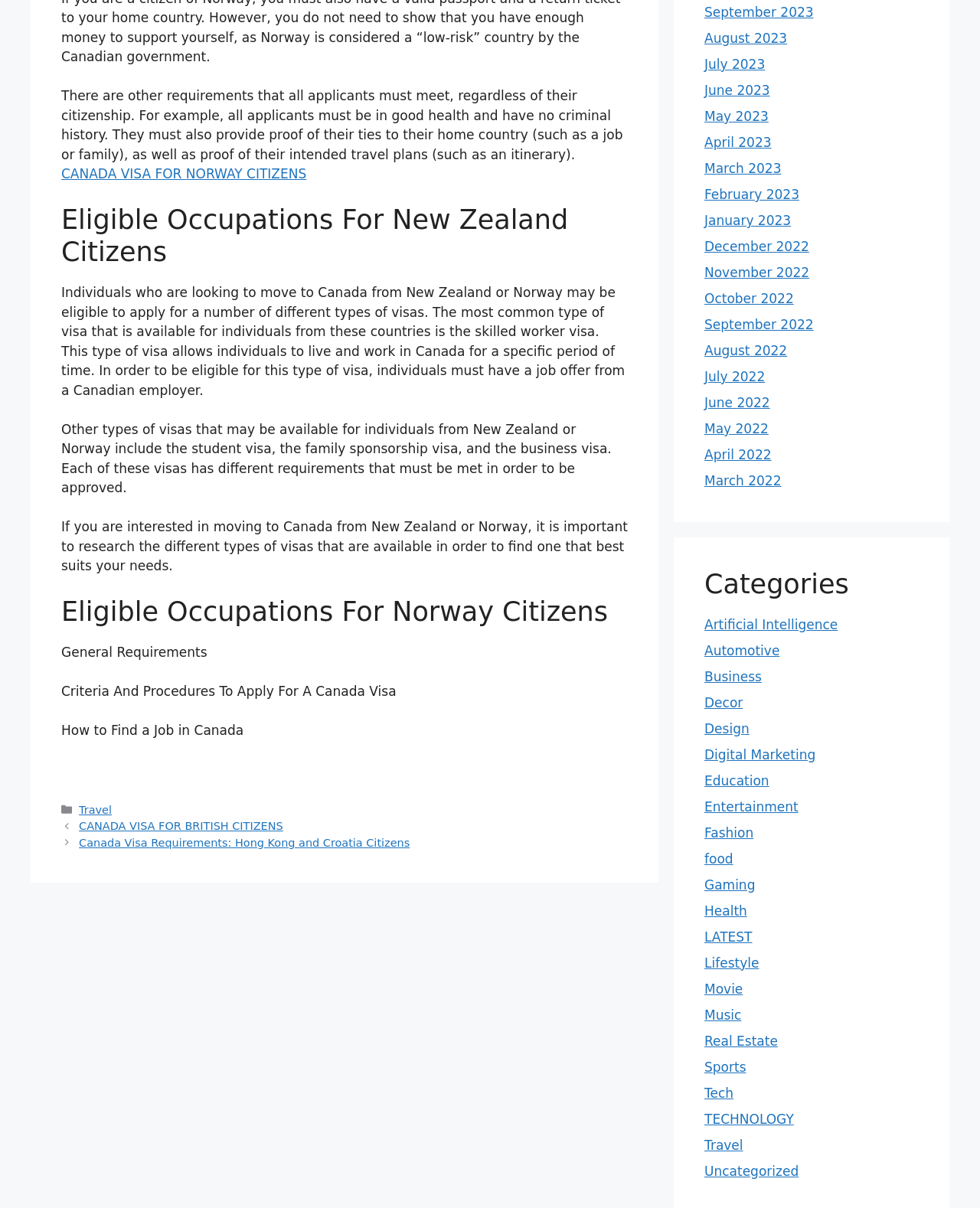Please find the bounding box coordinates of the clickable region needed to complete the following instruction: "Click on the link 'September 2023'". The bounding box coordinates must consist of four float numbers between 0 and 1, i.e., [left, top, right, bottom].

[0.719, 0.004, 0.83, 0.016]